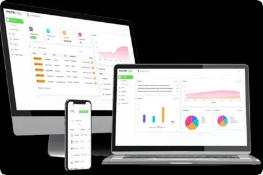Give a short answer using one word or phrase for the question:
What type of data is presented in the interface?

Performance metrics and user engagement statistics